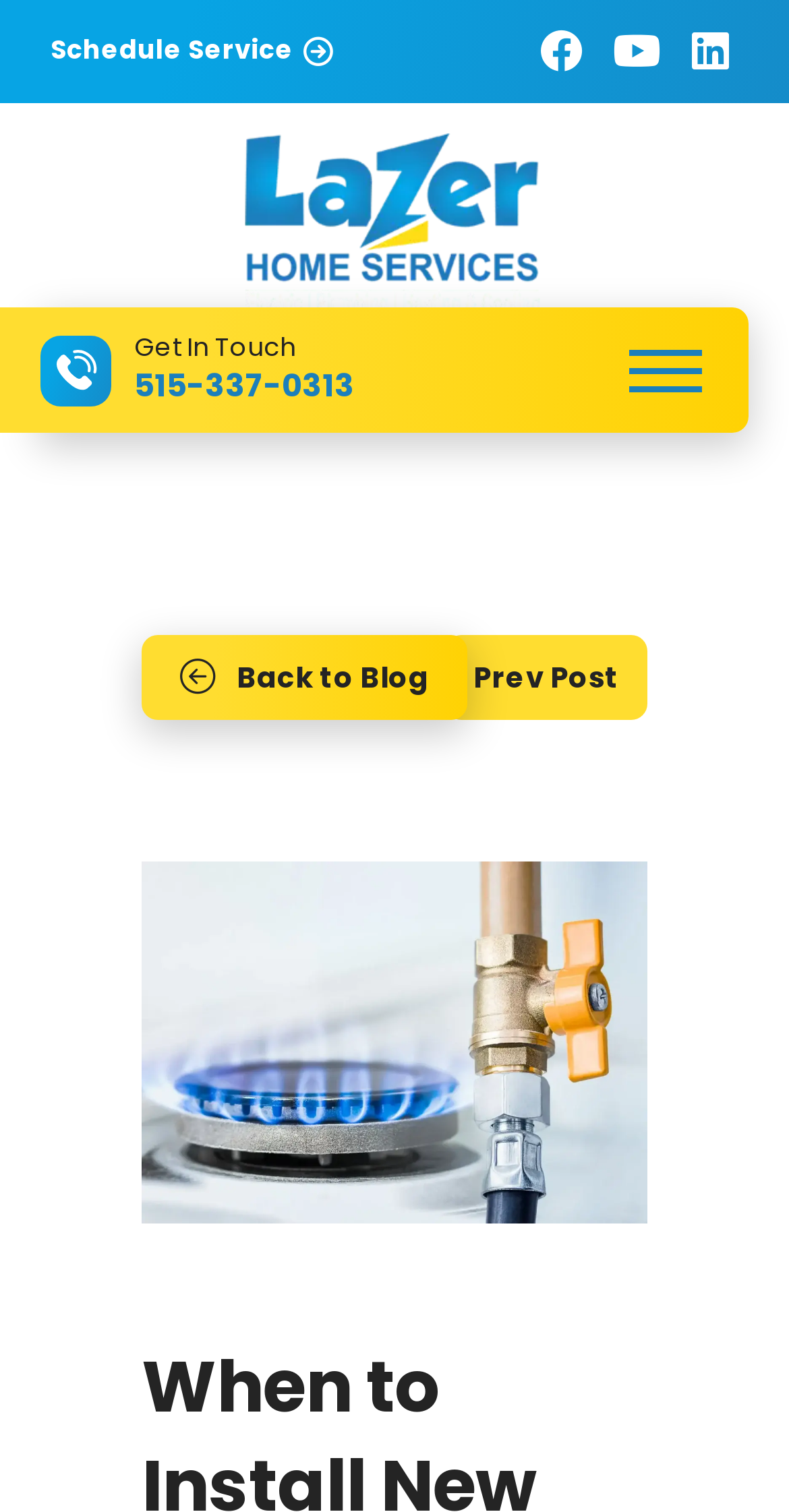What is the purpose of the button on the top right?
Using the information from the image, provide a comprehensive answer to the question.

I found the purpose of the button by looking at its description, which says 'Toggle Off Canvas Content', indicating that it controls the off-canvas content.